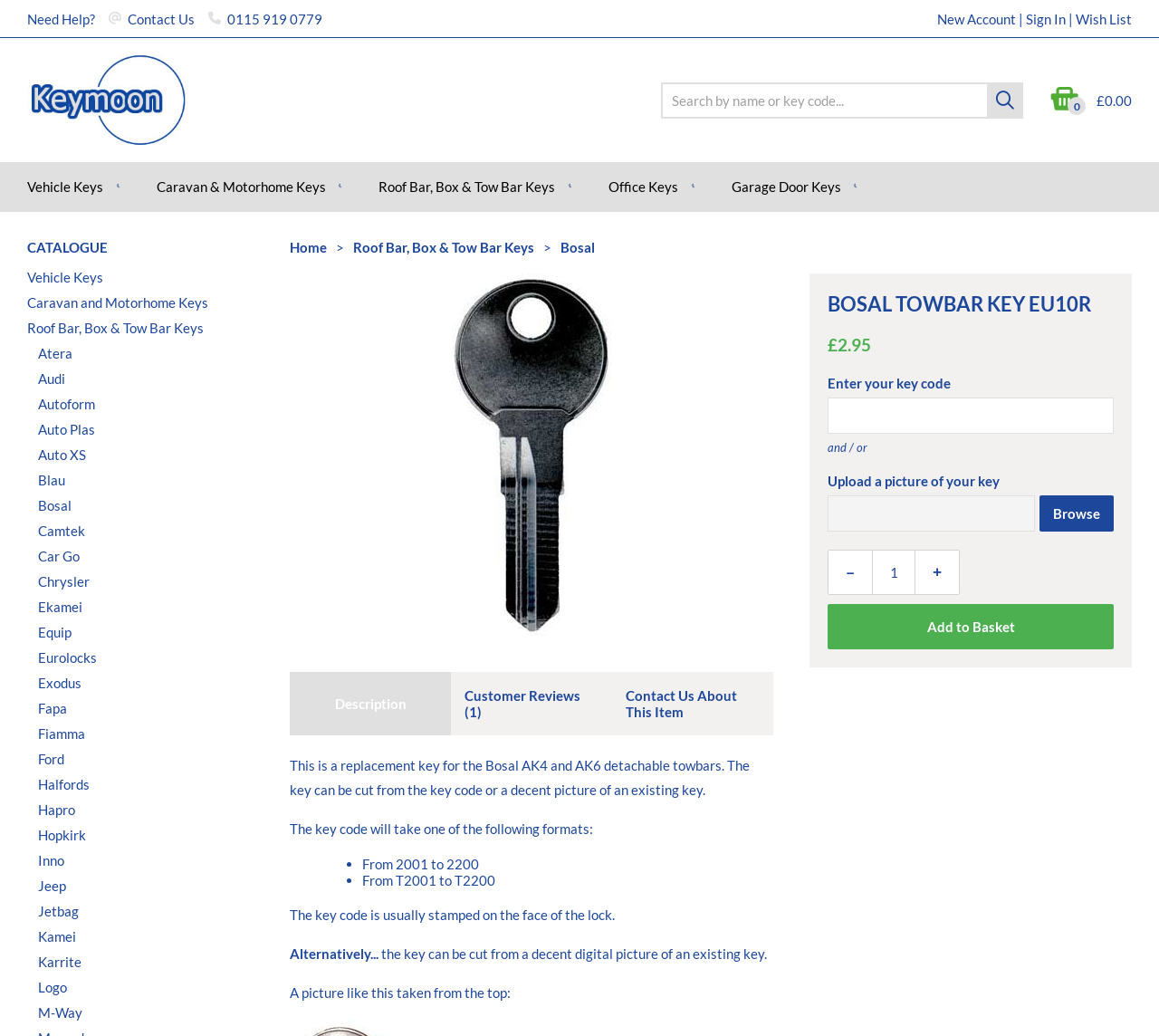What is the purpose of the Bosal T Series towbar replacement key?
Examine the image closely and answer the question with as much detail as possible.

The purpose of the Bosal T Series towbar replacement key can be inferred from the product description on the webpage. According to the description, the key is a replacement key for the Bosal AK4 and AK6 detachable towbars.